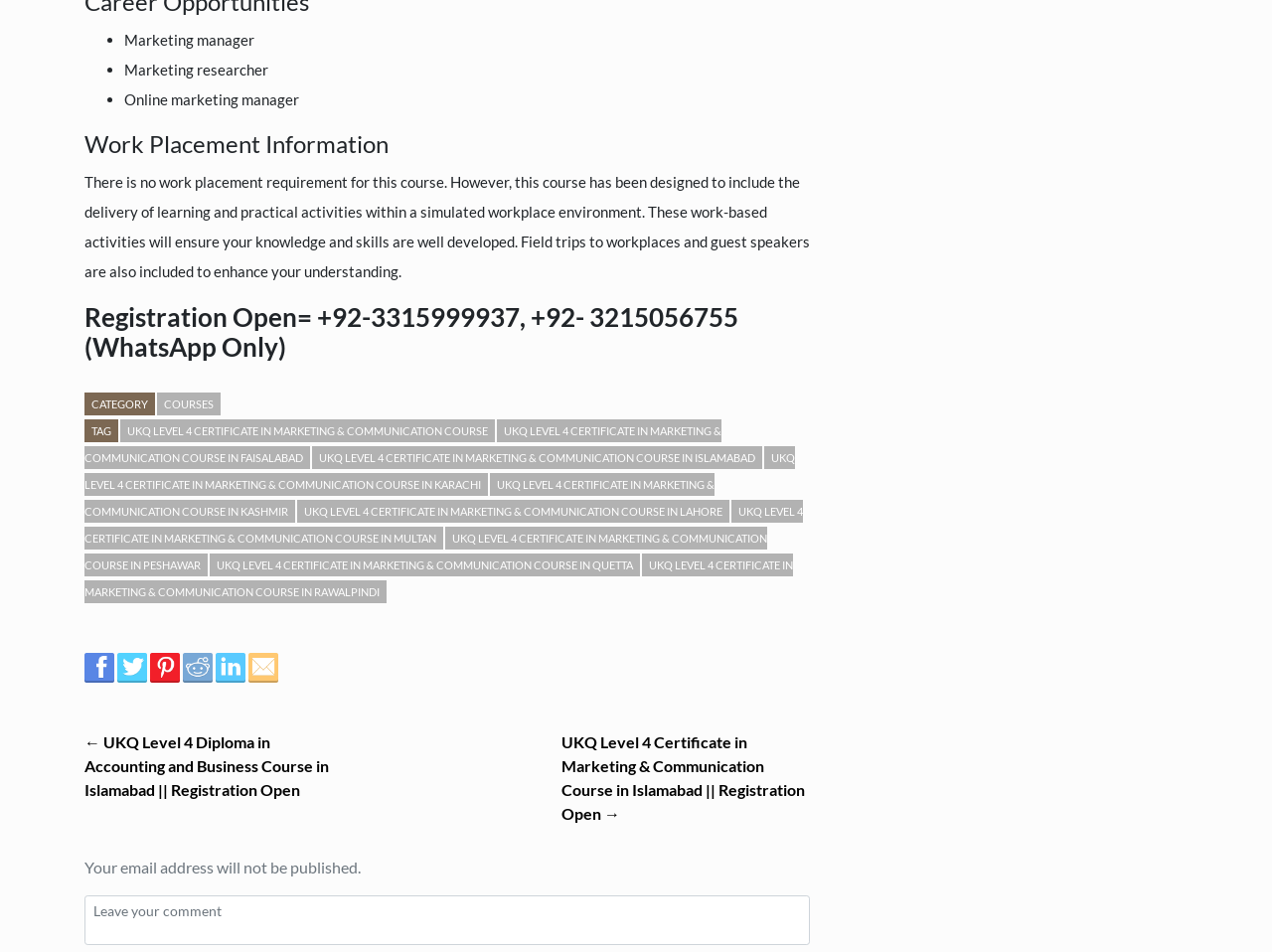Find and specify the bounding box coordinates that correspond to the clickable region for the instruction: "Click on Facebook".

[0.066, 0.689, 0.092, 0.709]